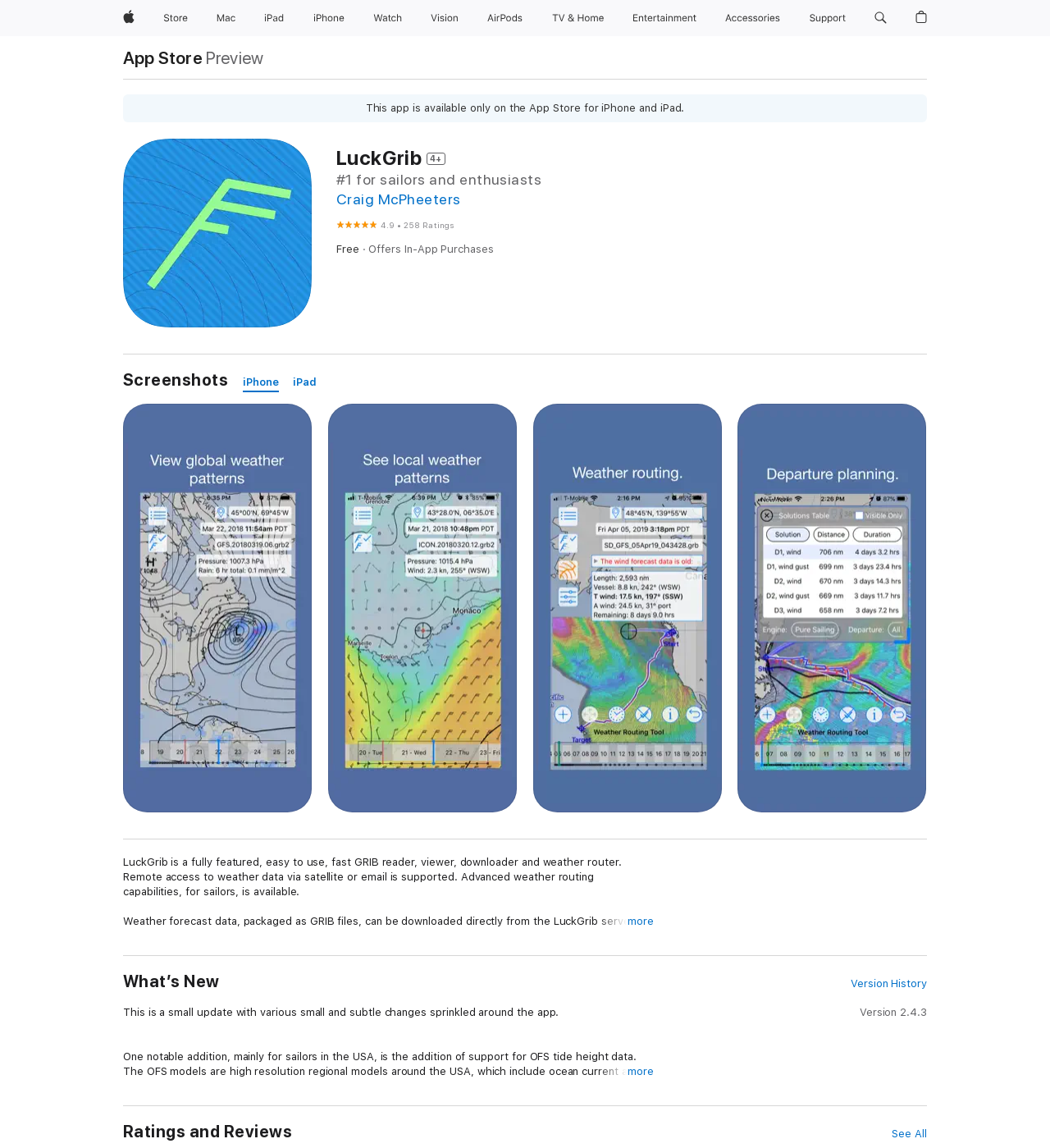Detail the various sections and features of the webpage.

The webpage is about LuckGrib, a GRIB reader, viewer, downloader, and weather router. At the top, there is a navigation menu with links to Apple, Store, Mac, iPad, iPhone, Watch, Vision, AirPods, TV and Home, Entertainment, Accessories, and Support. Each link has a corresponding image and a button to expand the menu.

Below the navigation menu, there is a search button and a shopping bag button. The main content of the page is divided into sections. The first section has a heading "LuckGrib 4+" and a subheading "#1 for sailors and enthusiasts" by Craig McPheeters. There is a rating of 4.9 out of 5 with 258 ratings. The app is free to download and offers in-app purchases.

The next section is "Screenshots" with links to iPhone and iPad screenshots. Following this is the "Description" section, which provides a detailed description of the app's features, including its ability to download weather forecast data, its advanced weather routing capabilities, and its benefits for sailors.

The "What's New" section lists the latest update, version 2.4.3, with a brief description of the changes made in this update.